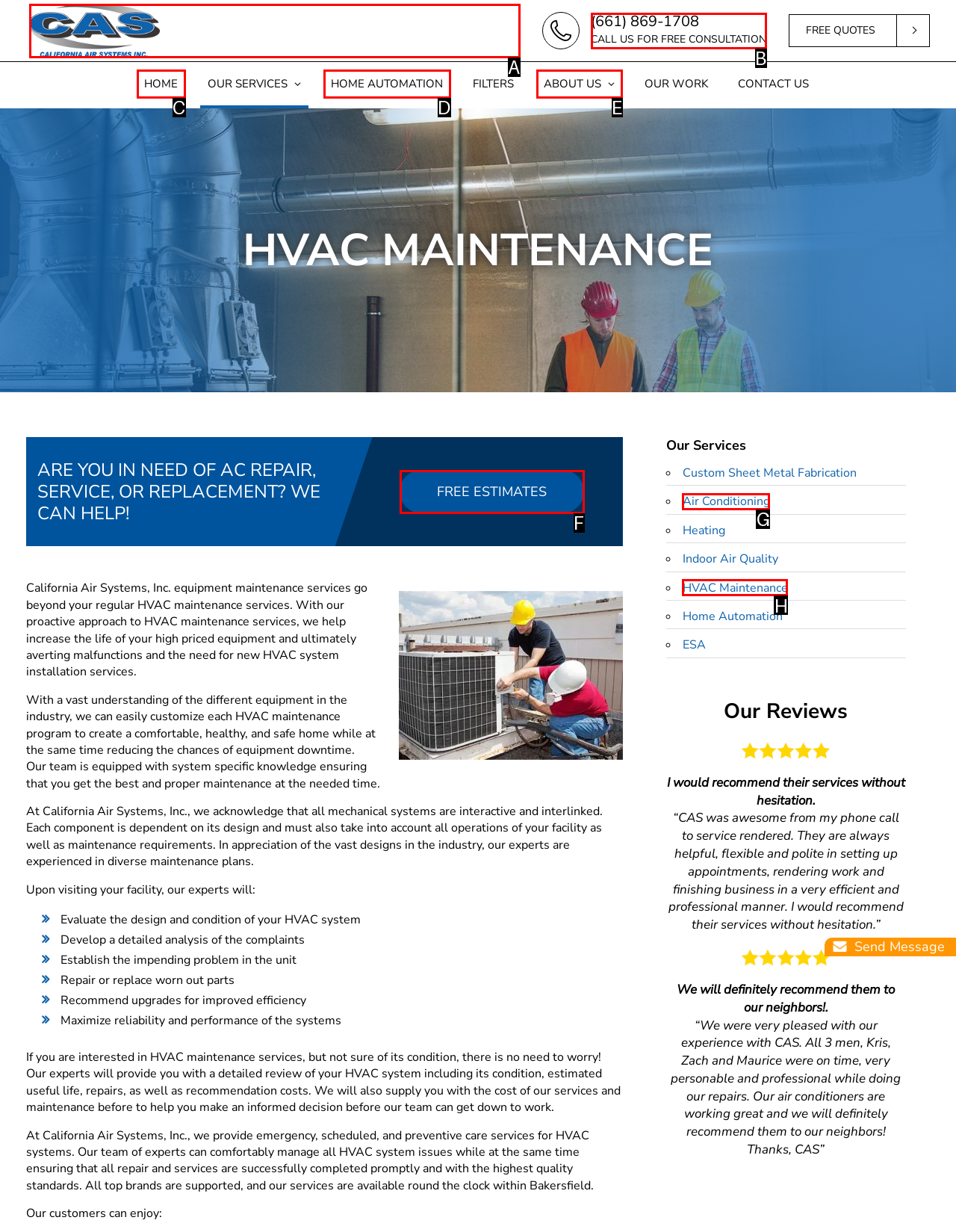Identify the HTML element that matches the description: Classic Writing Analysis. Provide the letter of the correct option from the choices.

None